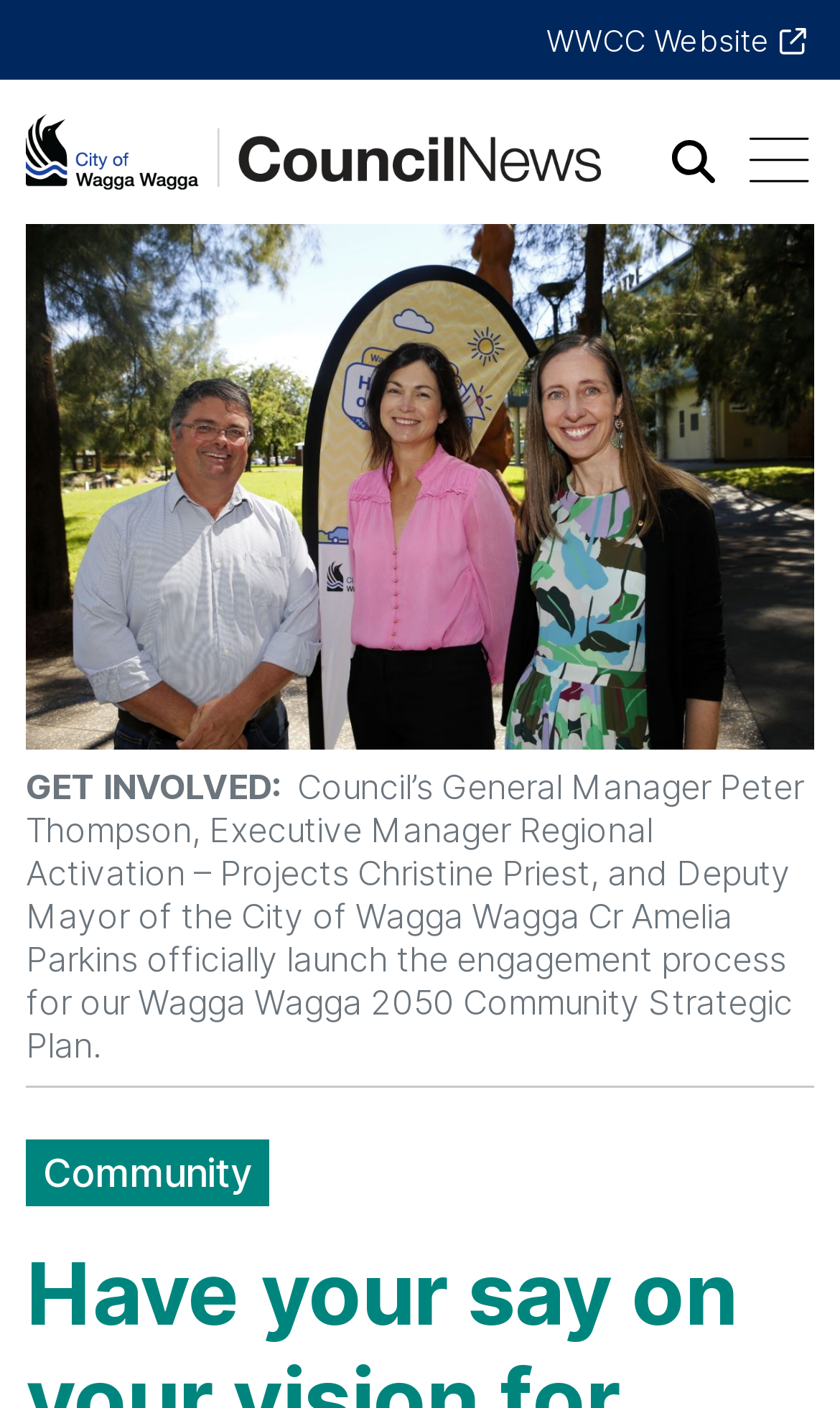What is the main heading displayed on the webpage? Please provide the text.

Have your say on your vision for Wagga Wagga’s future